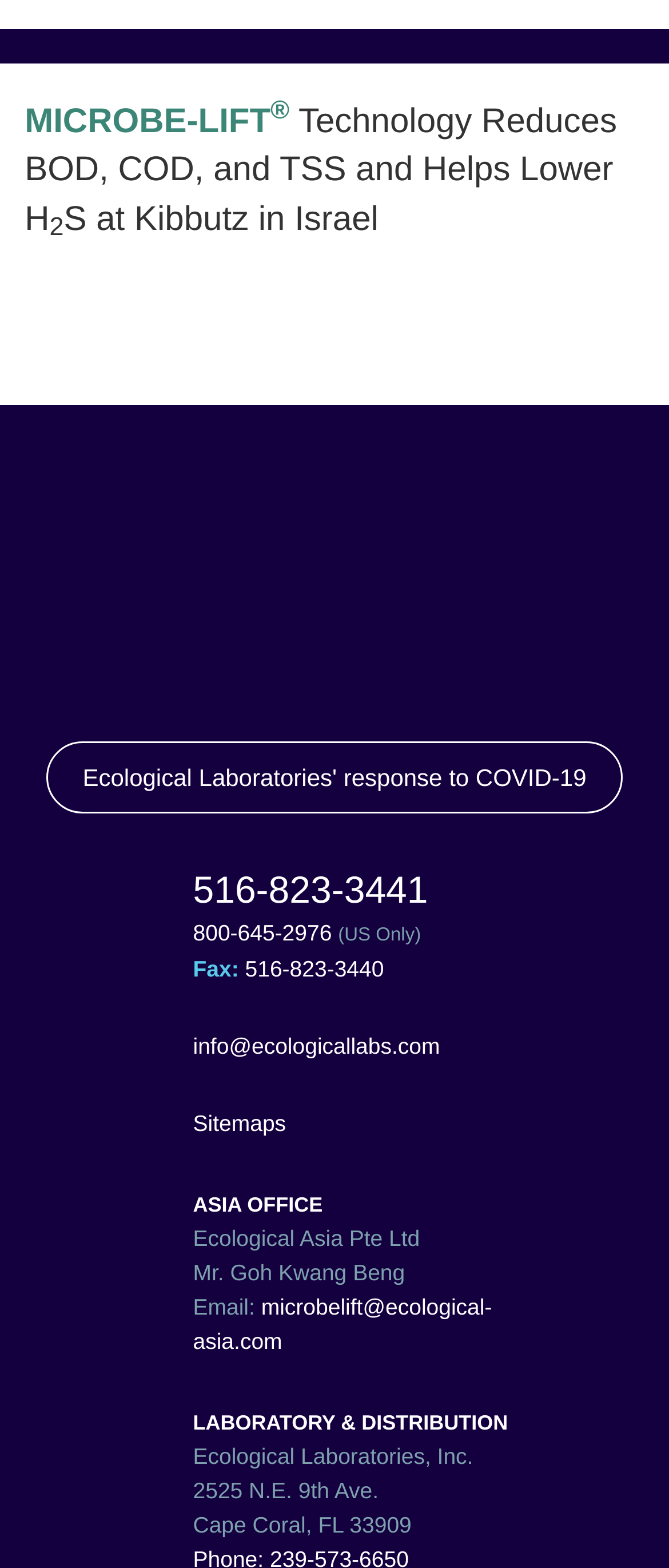Respond with a single word or short phrase to the following question: 
What is the email address of the Asia office?

microbelift@ecological-asia.com